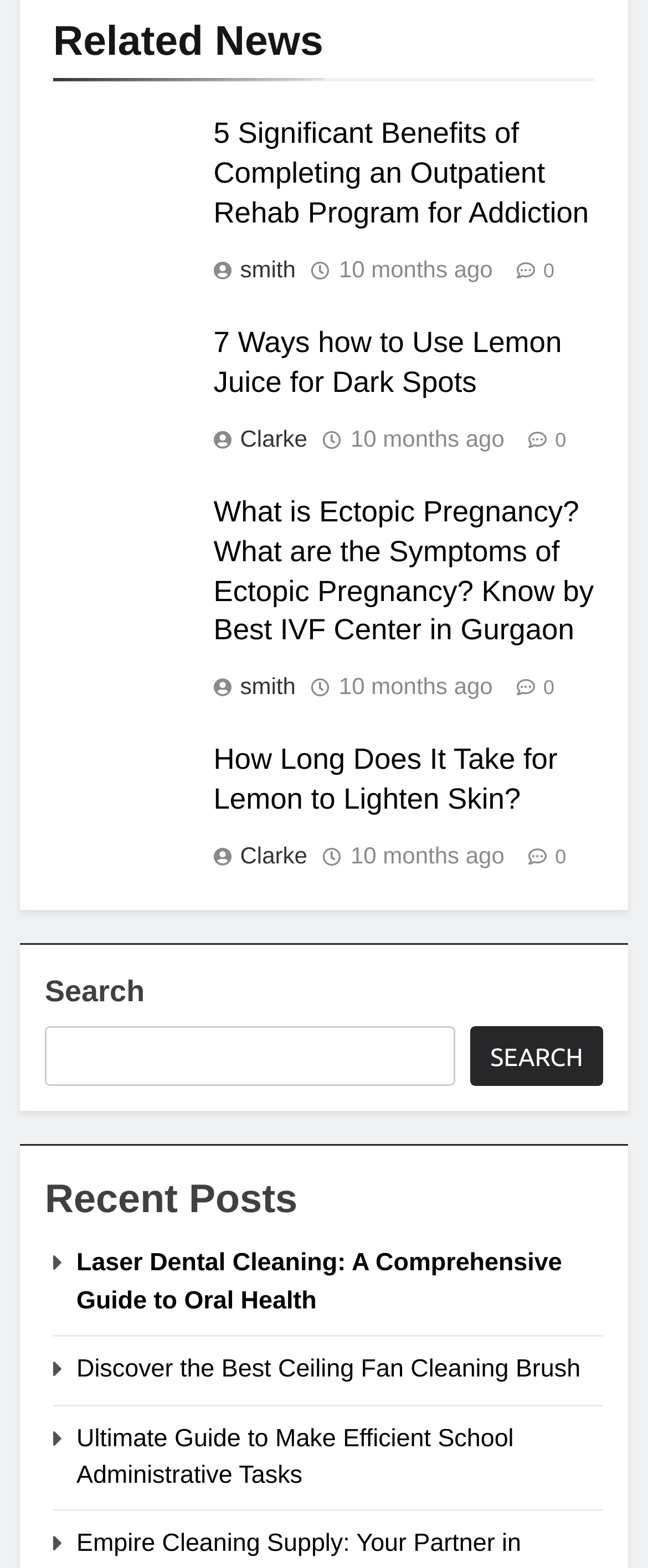What is the topic of the first article?
Based on the screenshot, answer the question with a single word or phrase.

Outpatient Rehab Program